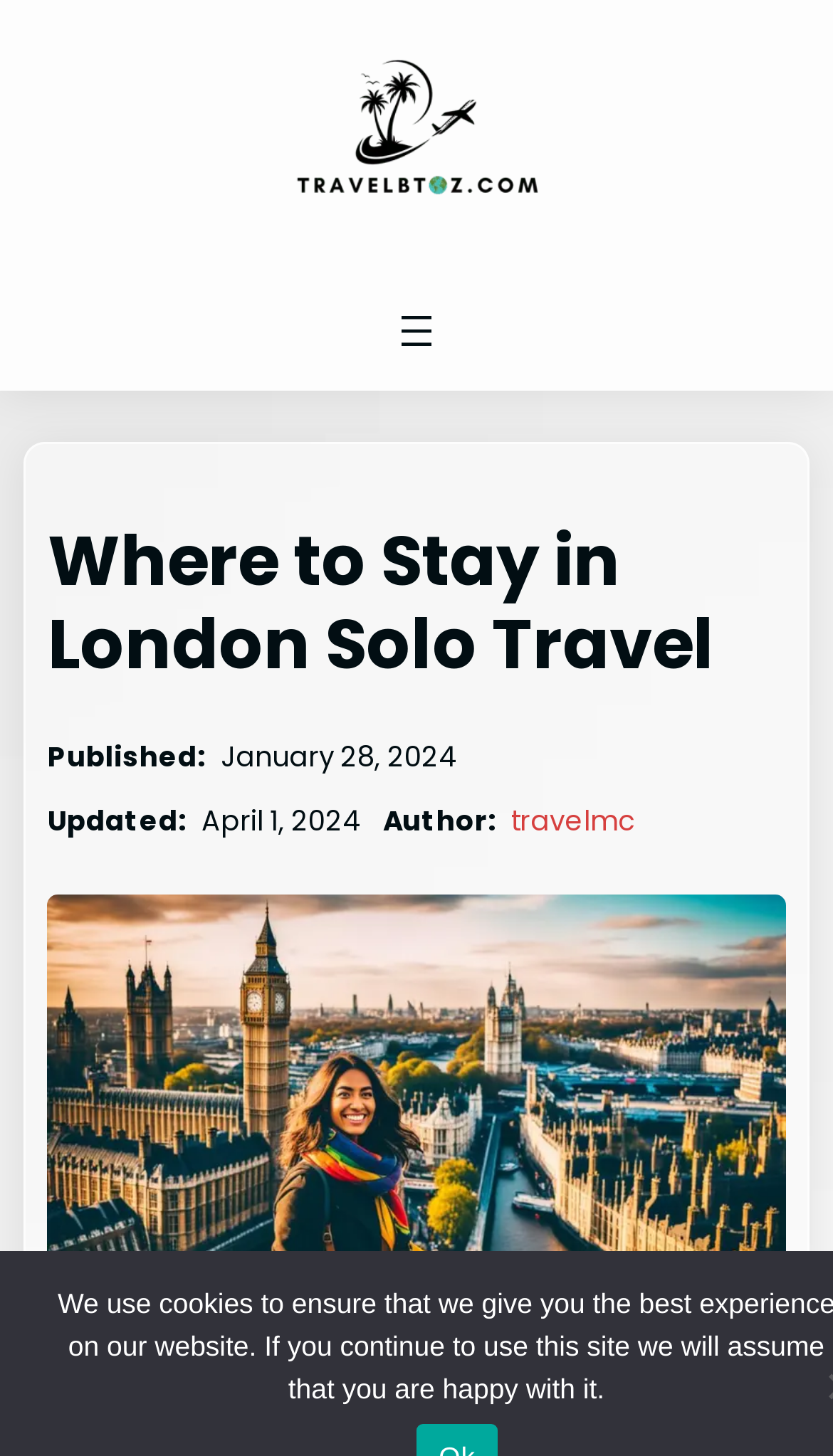What is the name of the website?
Based on the visual content, answer with a single word or a brief phrase.

Travel B To Z